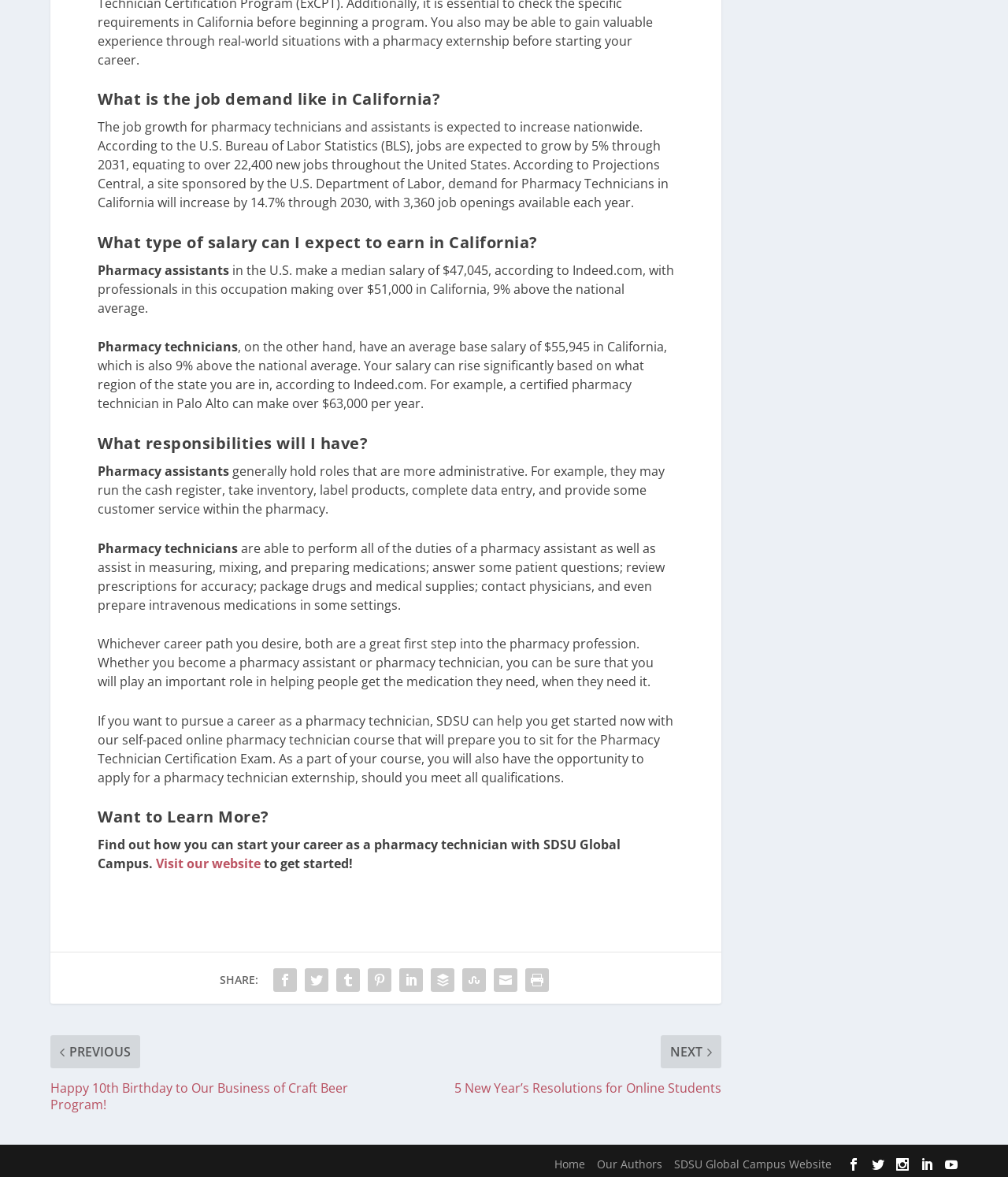Answer the following query concisely with a single word or phrase:
What is the expected job growth rate for pharmacy technicians in California?

14.7% through 2030